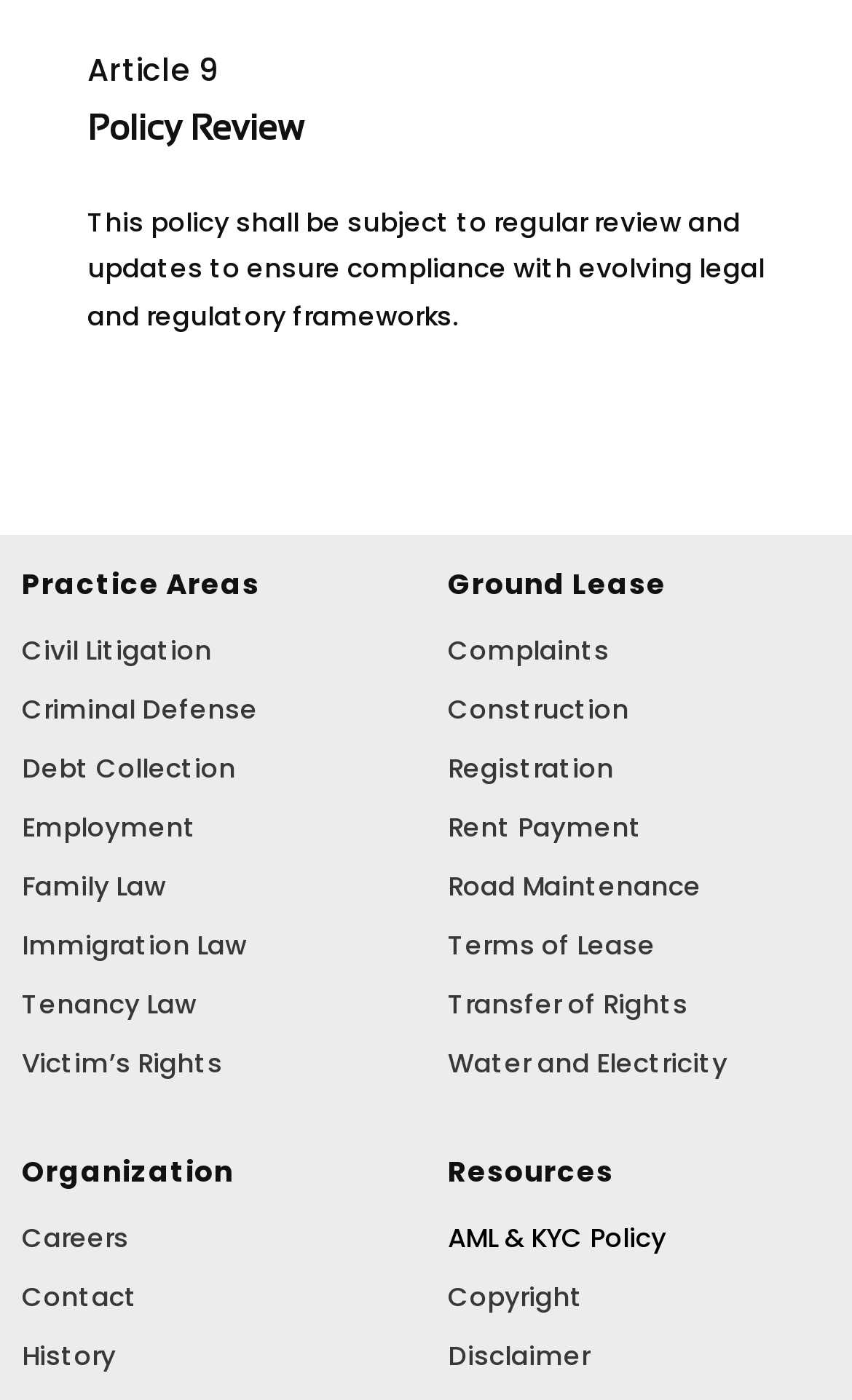Locate the bounding box coordinates of the element that needs to be clicked to carry out the instruction: "Read AML & KYC Policy". The coordinates should be given as four float numbers ranging from 0 to 1, i.e., [left, top, right, bottom].

[0.474, 0.862, 0.974, 0.904]